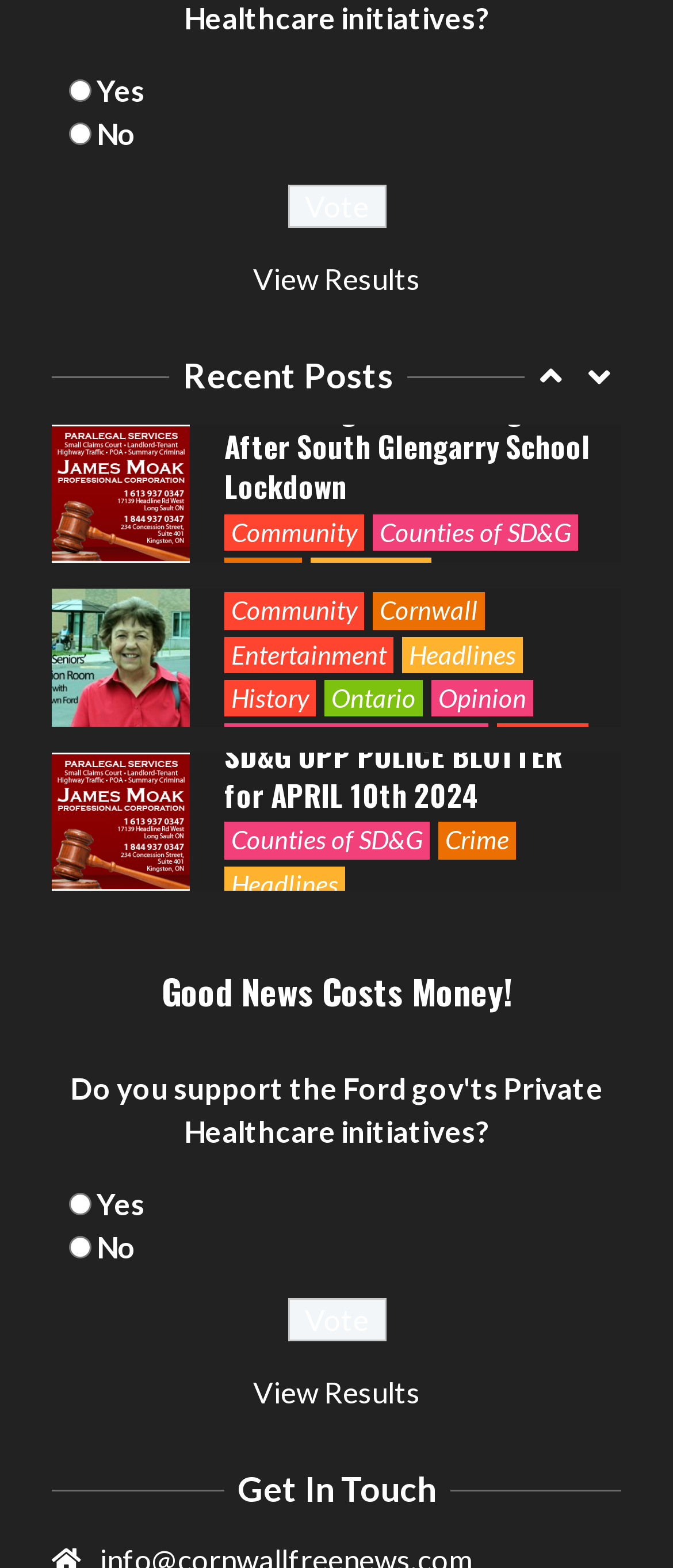Identify the bounding box coordinates for the UI element described as: "Seniors Situation by Dawn Ford". The coordinates should be provided as four floats between 0 and 1: [left, top, right, bottom].

[0.333, 0.071, 0.851, 0.095]